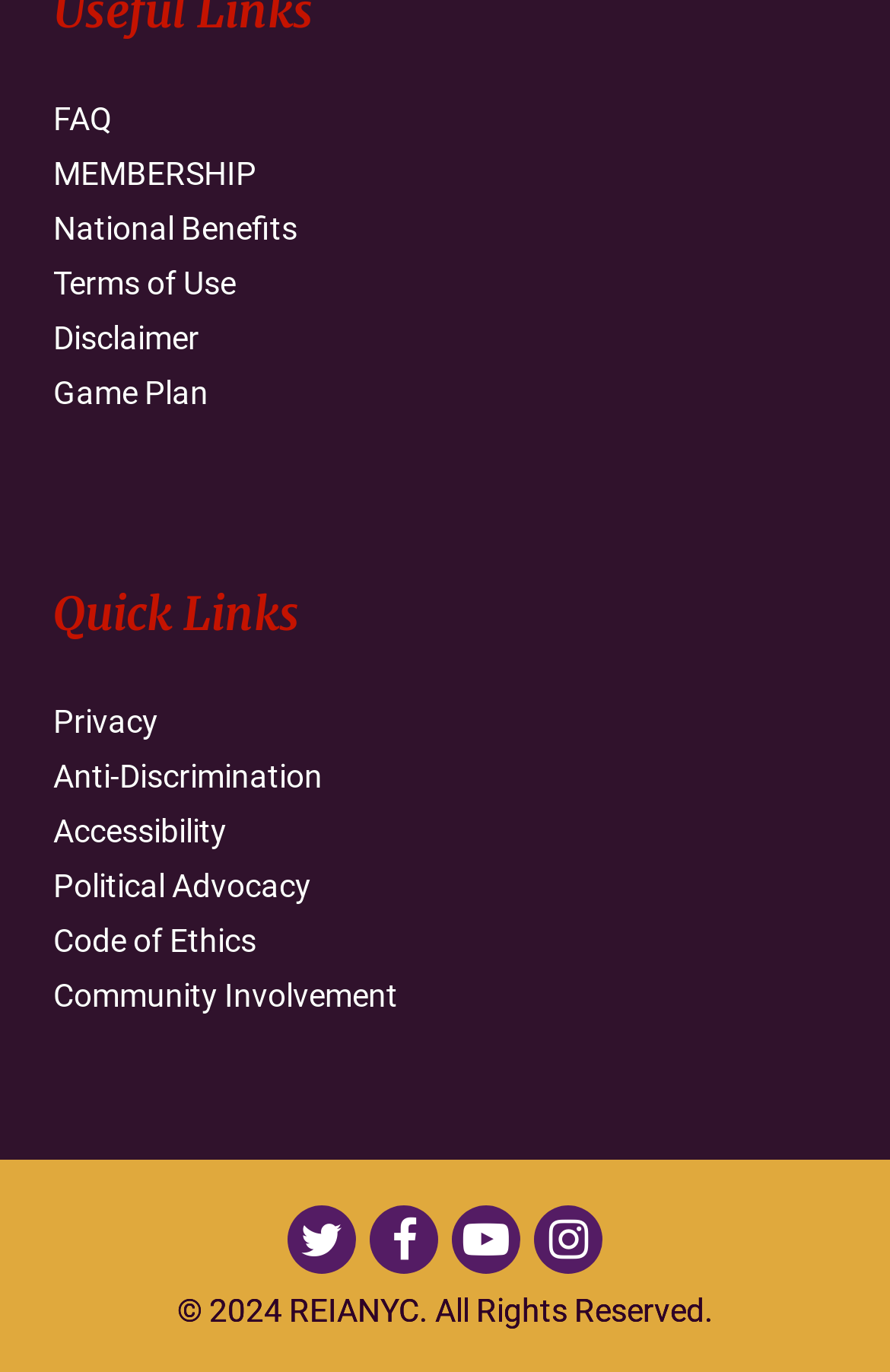Please find the bounding box coordinates of the element that you should click to achieve the following instruction: "View FAQ". The coordinates should be presented as four float numbers between 0 and 1: [left, top, right, bottom].

[0.06, 0.067, 0.94, 0.106]